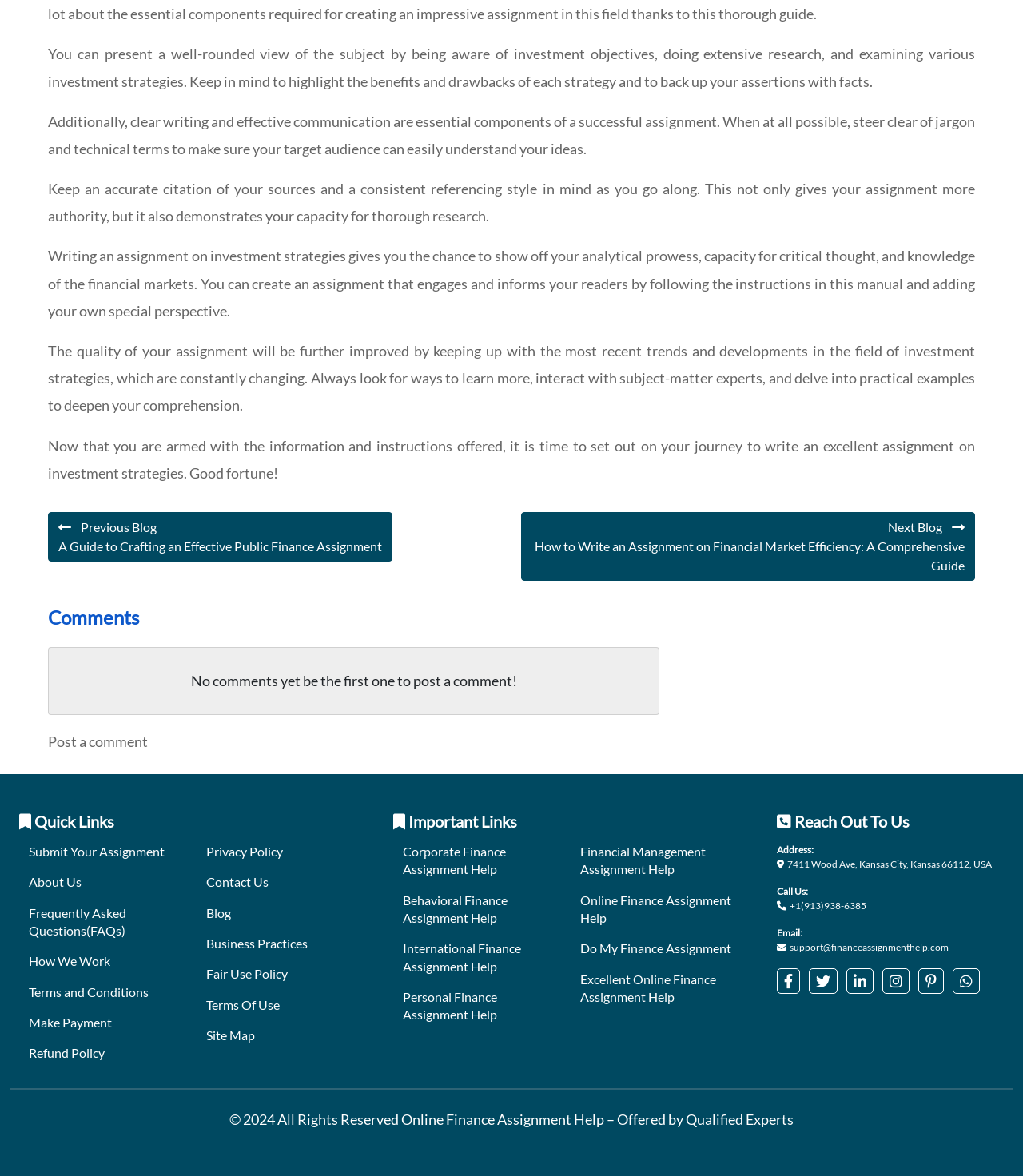What is the purpose of writing an assignment on investment strategies?
Provide a fully detailed and comprehensive answer to the question.

According to the webpage, writing an assignment on investment strategies gives the opportunity to showcase analytical prowess, capacity for critical thought, and knowledge of the financial markets.